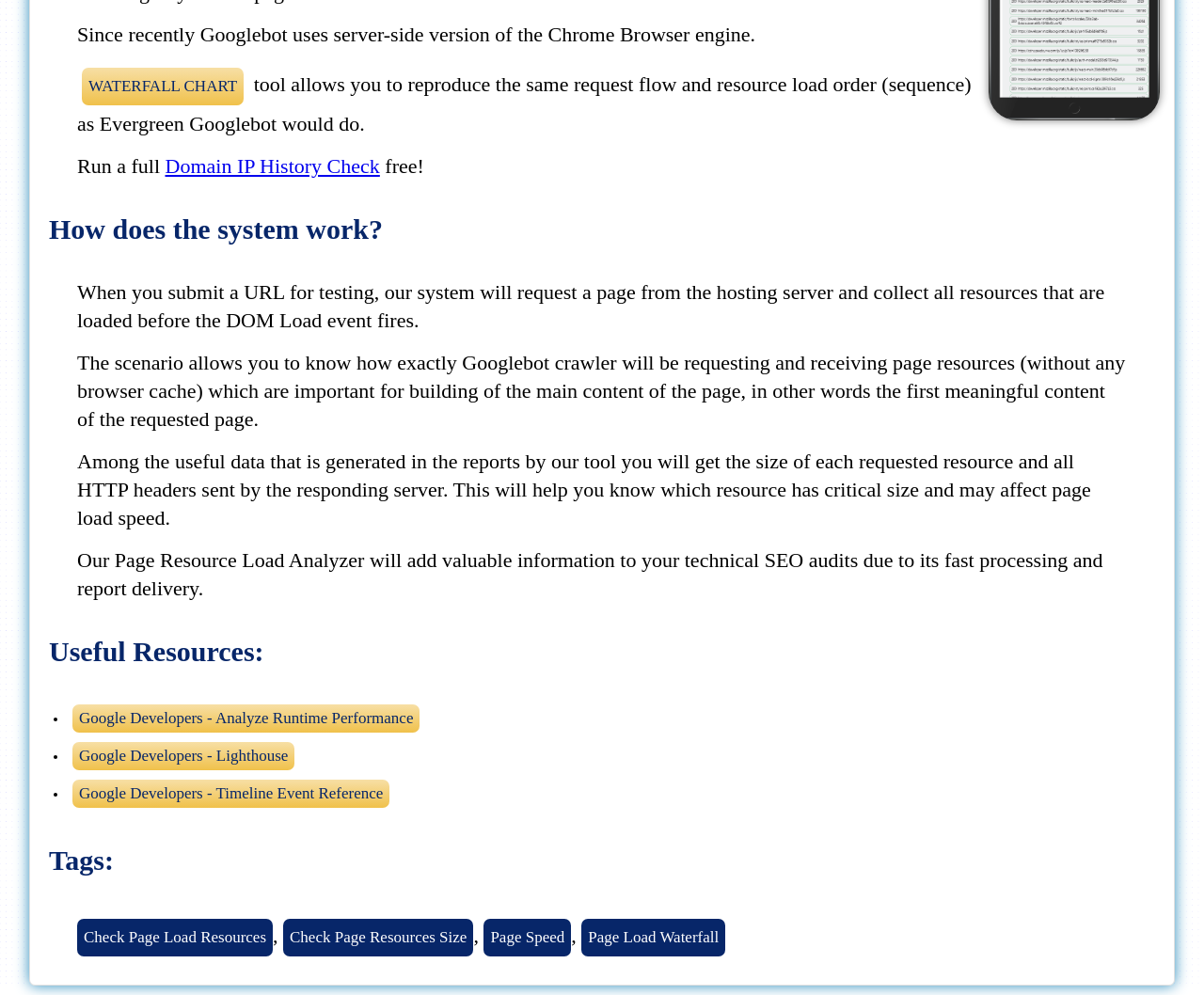Can you find the bounding box coordinates for the element to click on to achieve the instruction: "Read about How does the system work?"?

[0.041, 0.215, 0.318, 0.247]